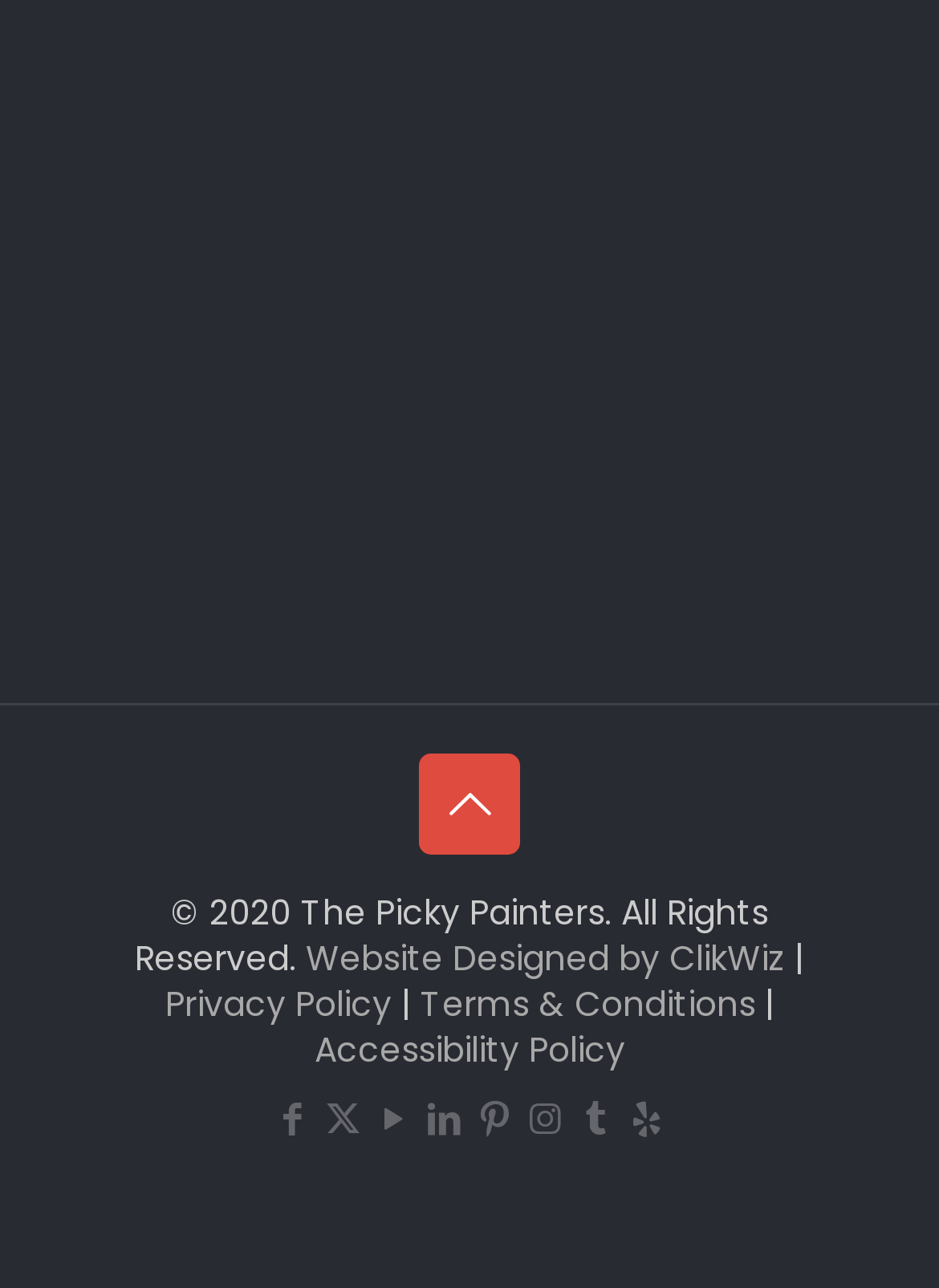Can you find the bounding box coordinates of the area I should click to execute the following instruction: "Visit the Privacy Policy page"?

[0.176, 0.76, 0.417, 0.798]